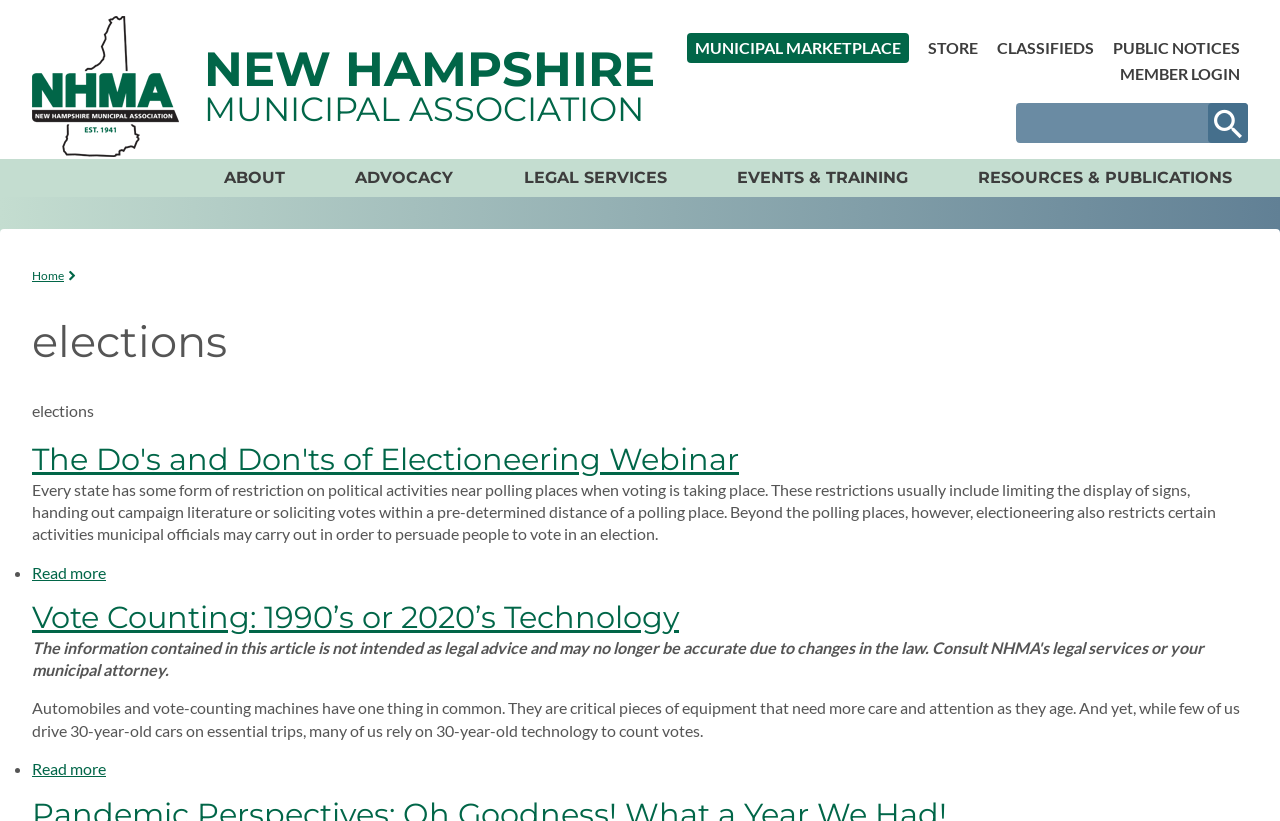Please find the bounding box for the UI element described by: "Events & Training".

[0.781, 0.233, 1.0, 0.284]